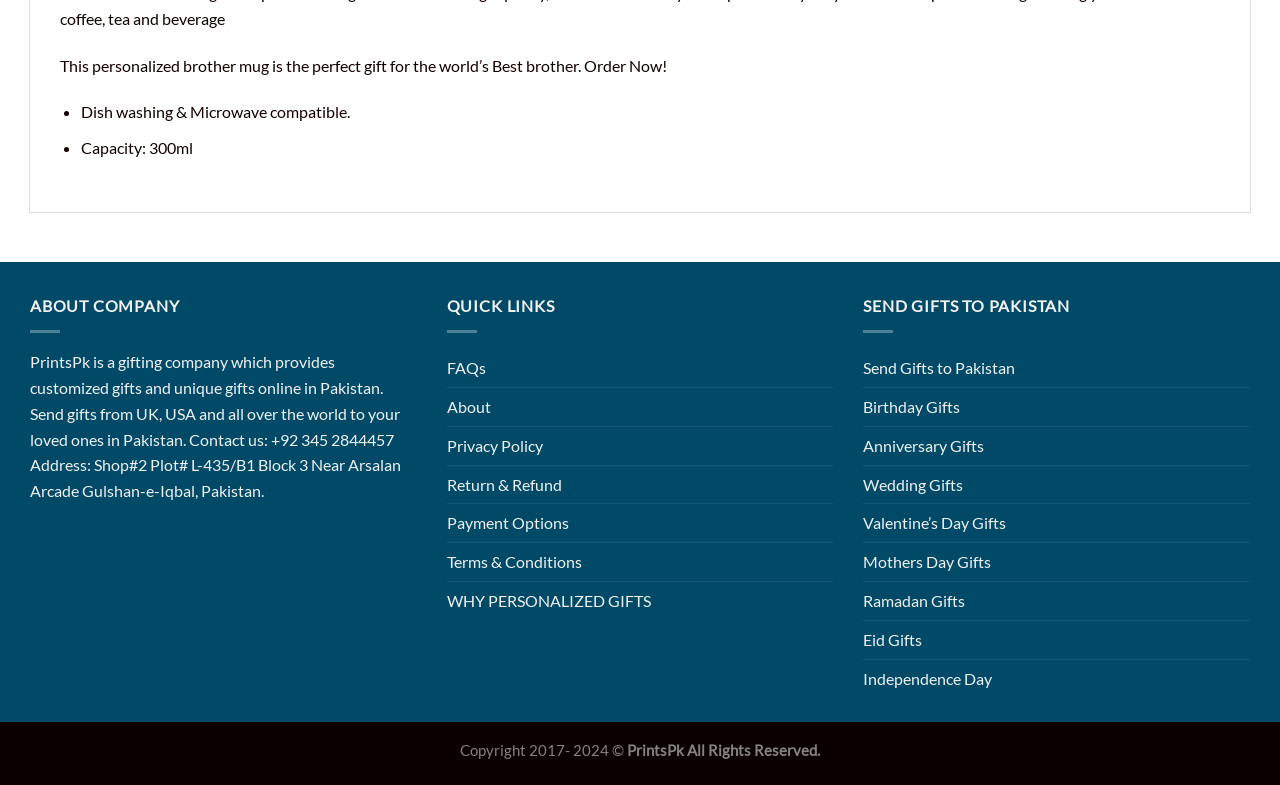Given the element description: "Send Gifts to Pakistan", predict the bounding box coordinates of this UI element. The coordinates must be four float numbers between 0 and 1, given as [left, top, right, bottom].

[0.674, 0.445, 0.793, 0.493]